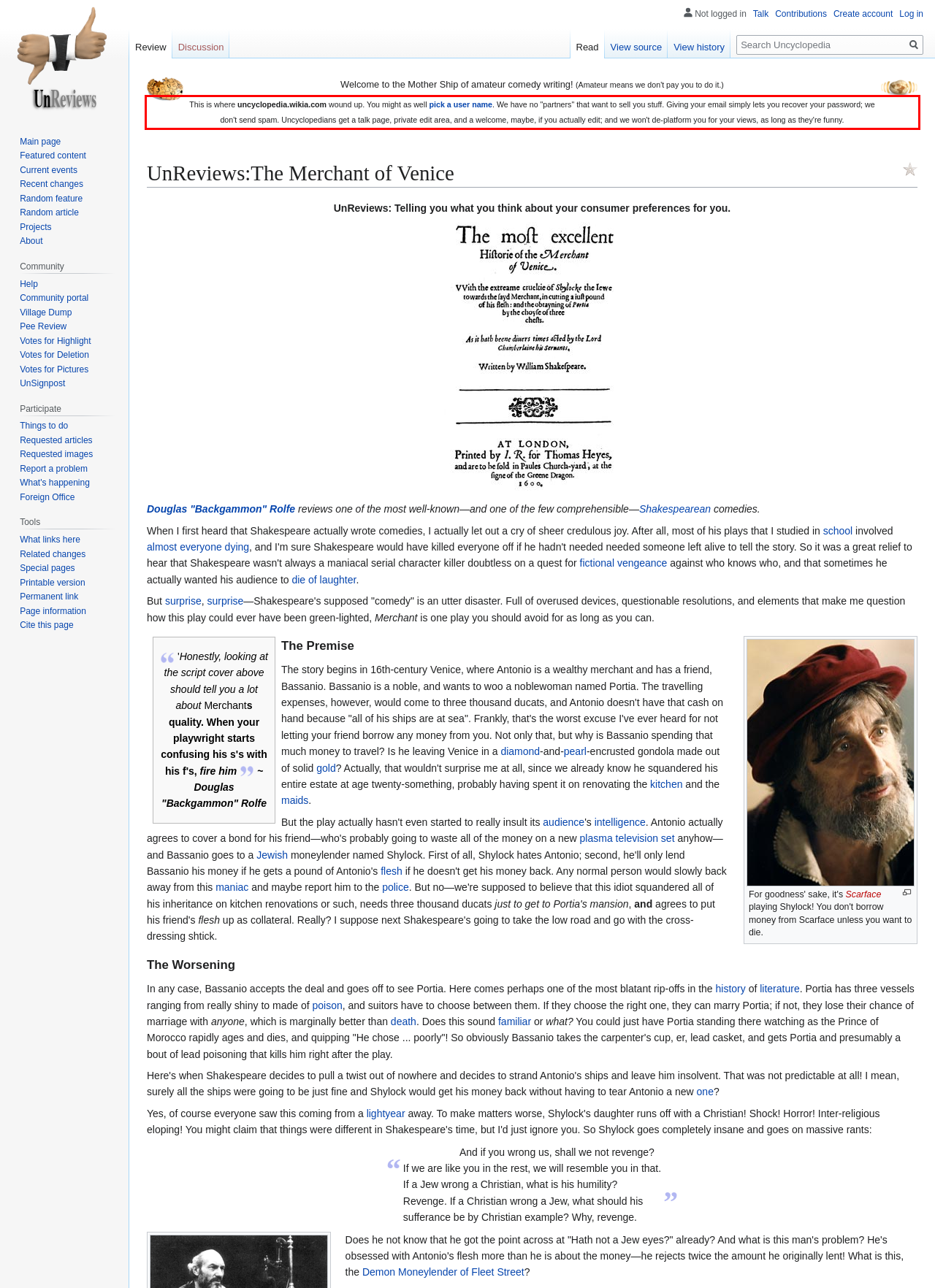Please perform OCR on the UI element surrounded by the red bounding box in the given webpage screenshot and extract its text content.

This is where uncyclopedia.wikia.com wound up. You might as well pick a user name. We have no "partners" that want to sell you stuff. Giving your email simply lets you recover your password; we don't send spam. Uncyclopedians get a talk page, private edit area, and a welcome, maybe, if you actually edit; and we won't de-platform you for your views, as long as they're funny.